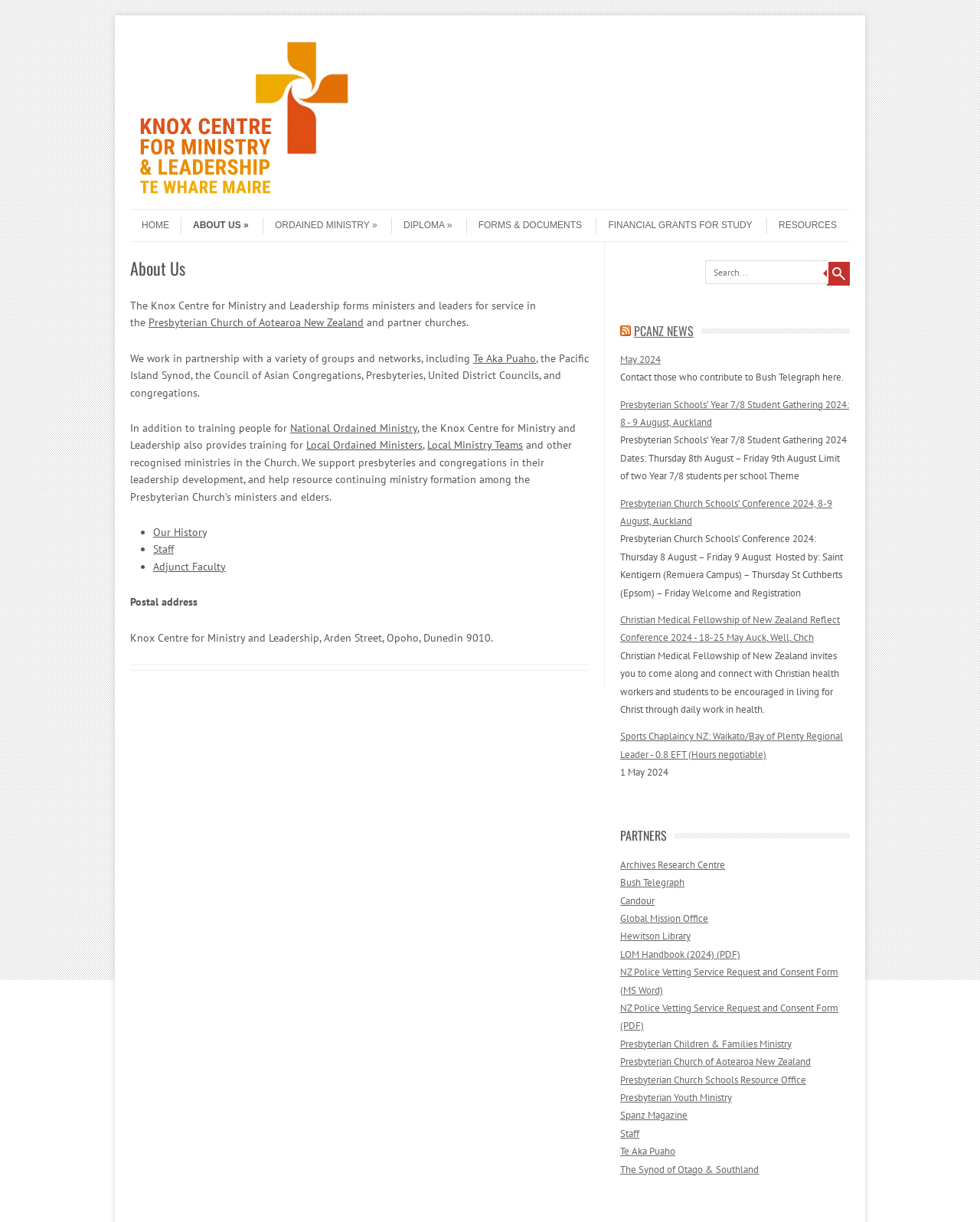What is the purpose of the Knox Centre?
Please use the image to provide a one-word or short phrase answer.

Forms ministers and leaders